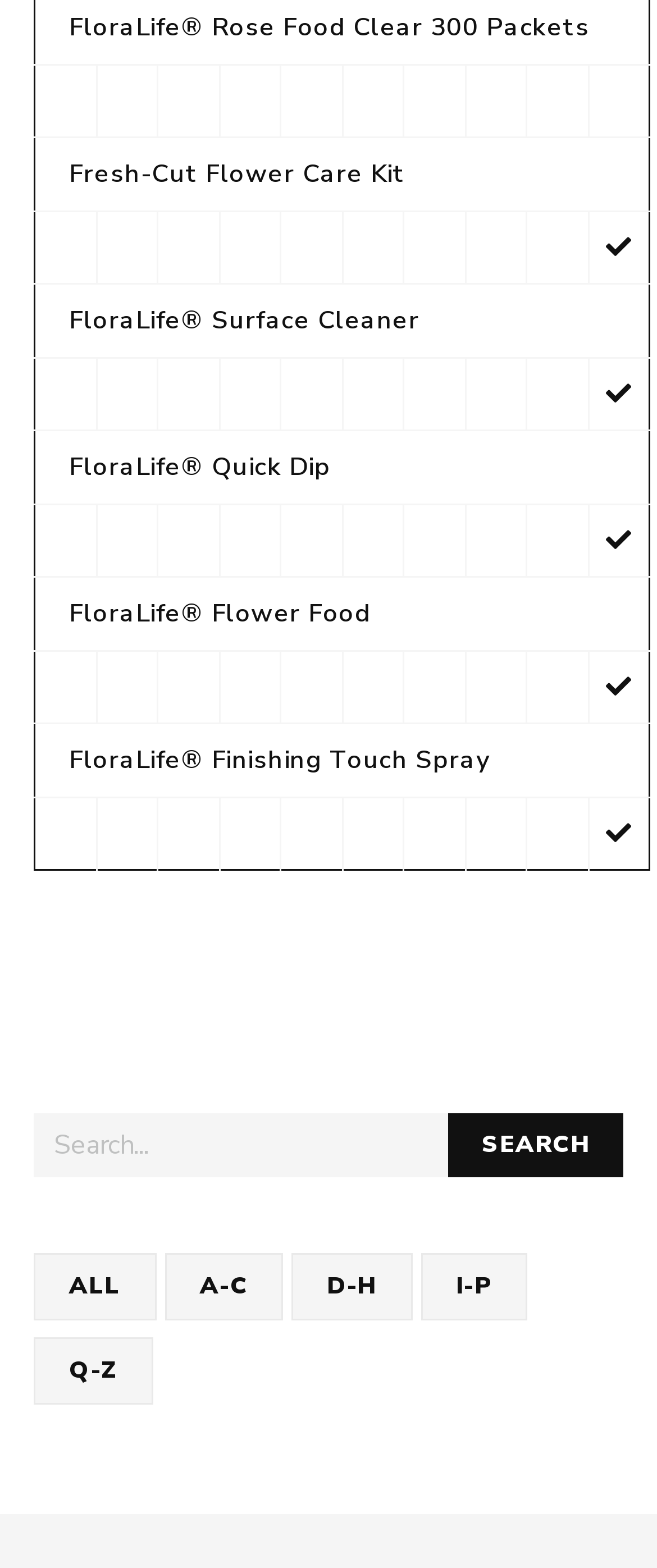For the element described, predict the bounding box coordinates as (top-left x, top-left y, bottom-right x, bottom-right y). All values should be between 0 and 1. Element description: Fresh-Cut Flower Care Kit

[0.105, 0.1, 0.617, 0.122]